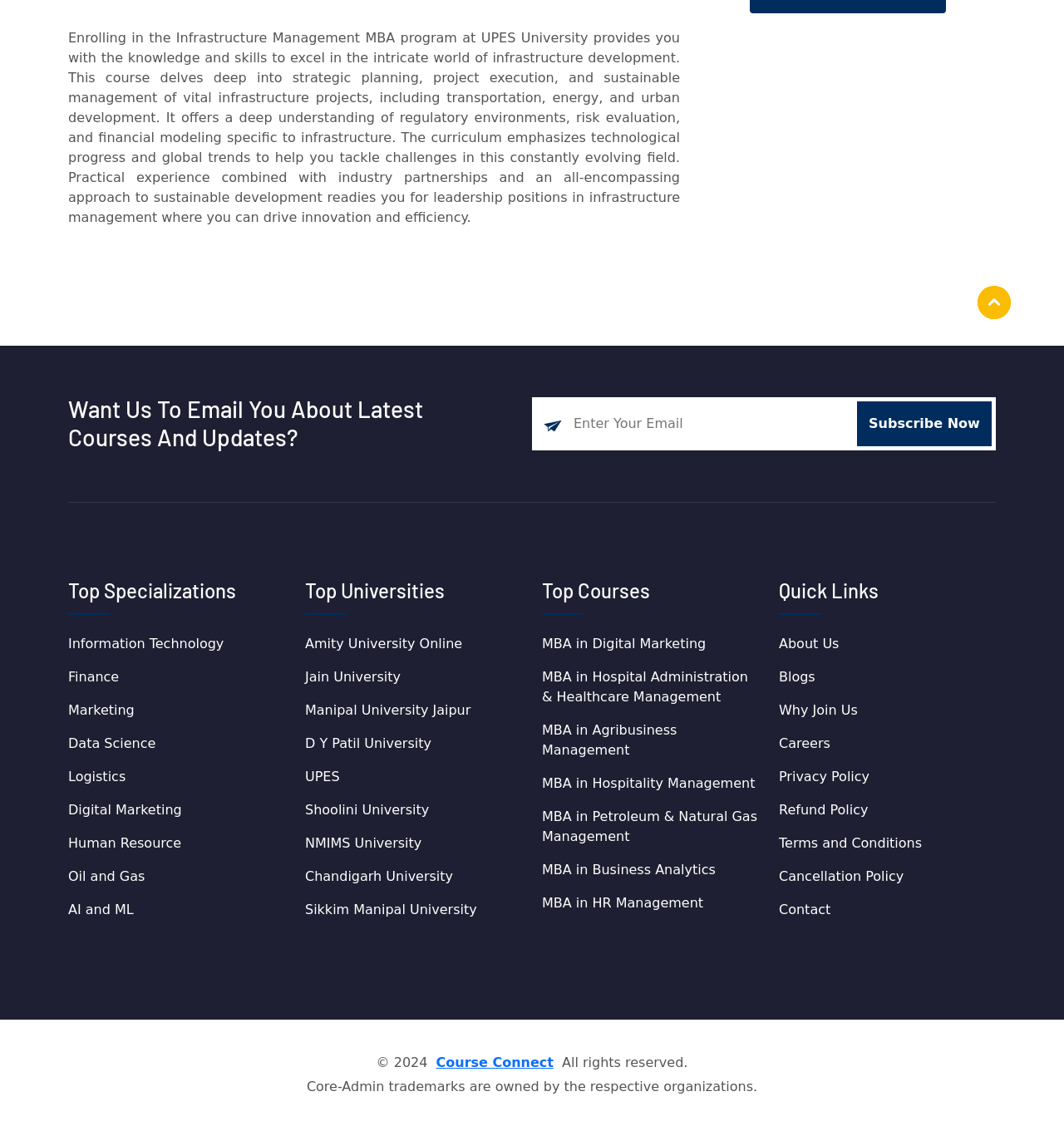Given the following UI element description: "MBA in Hospitality Management", find the bounding box coordinates in the webpage screenshot.

[0.509, 0.687, 0.71, 0.705]